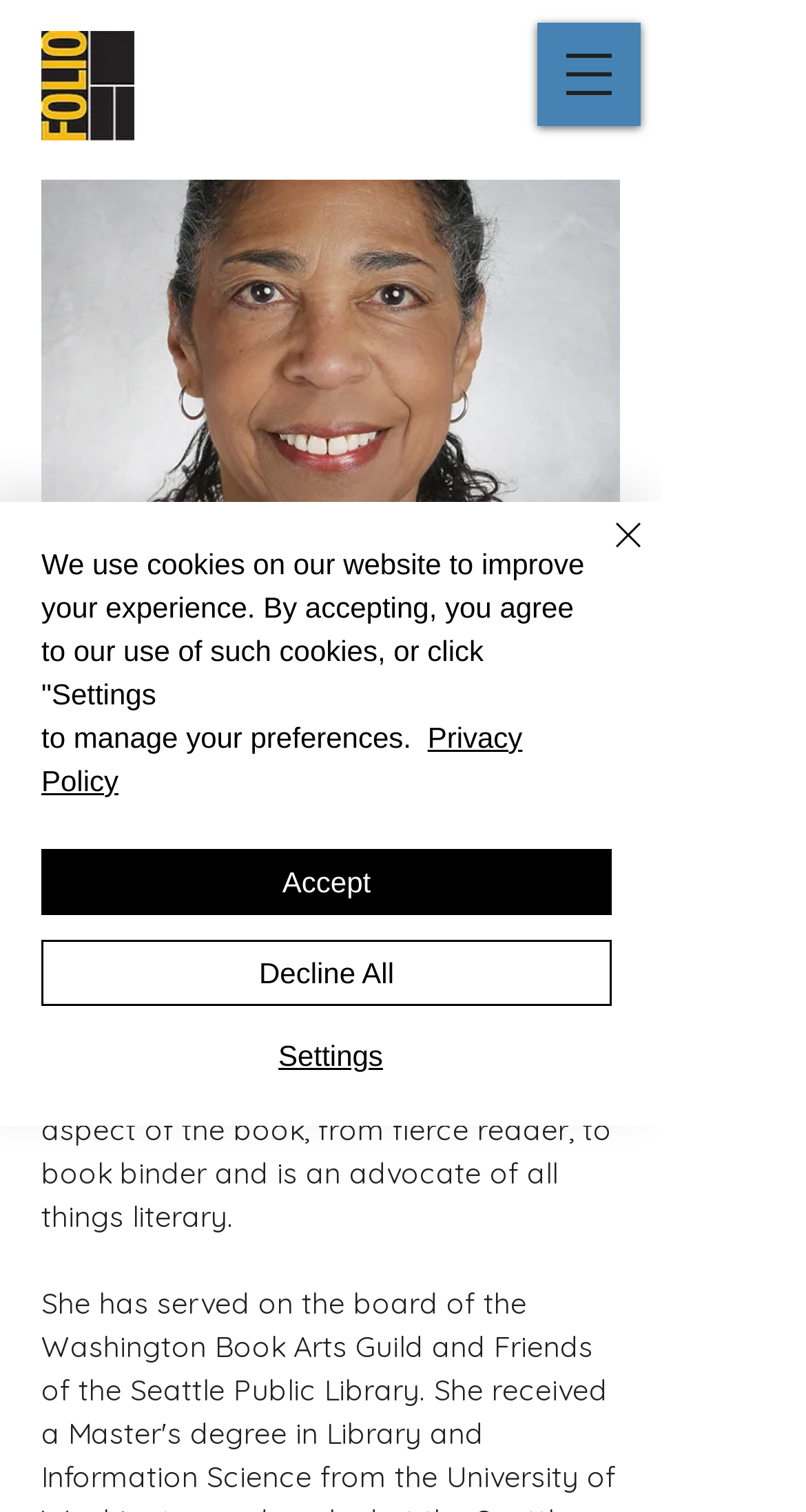What is the text below the Folio Logo link?
Please answer using one word or phrase, based on the screenshot.

Lillian Dabney has been involved...